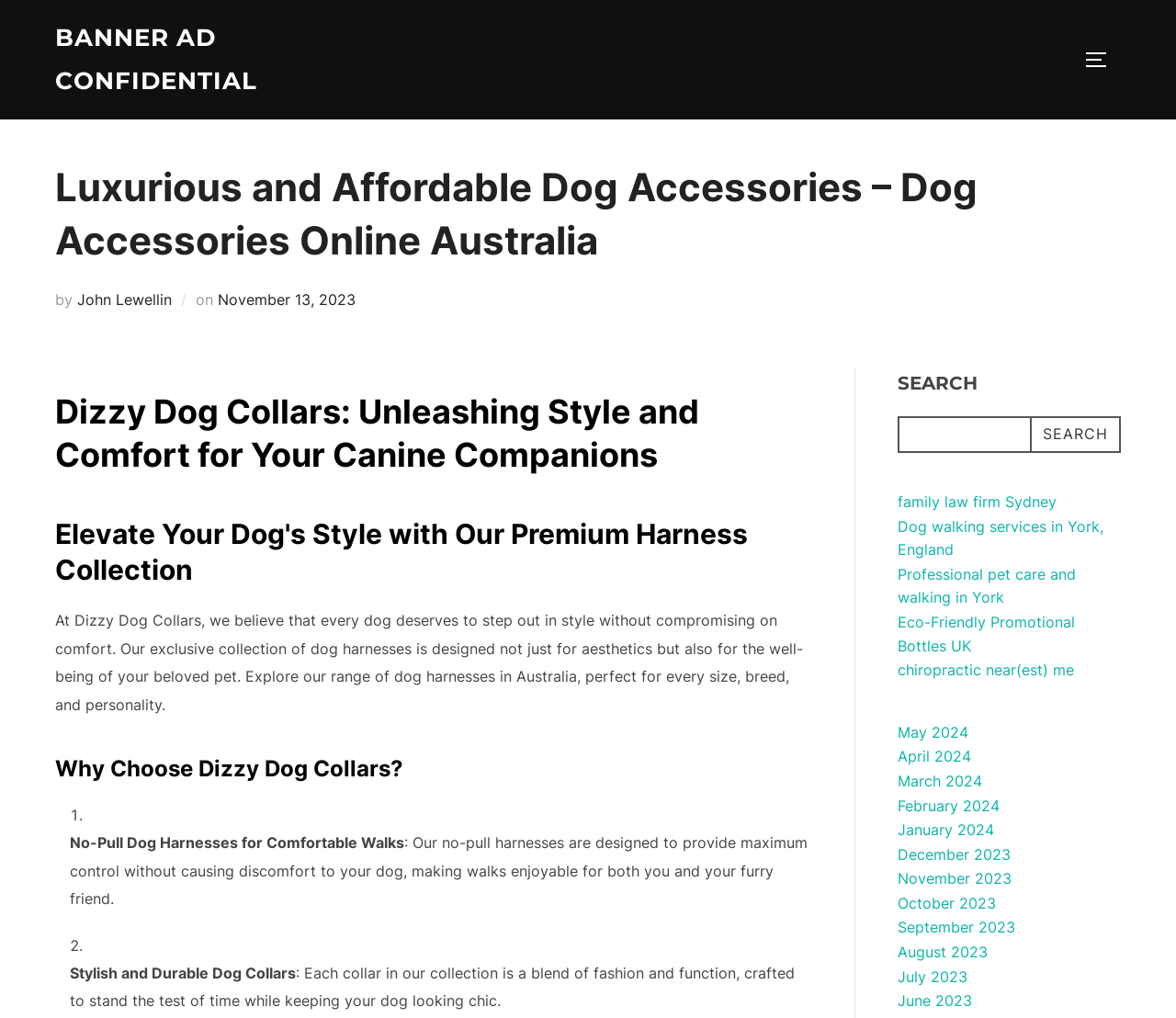Please identify the bounding box coordinates of the element's region that needs to be clicked to fulfill the following instruction: "Visit the page about family law firm Sydney". The bounding box coordinates should consist of four float numbers between 0 and 1, i.e., [left, top, right, bottom].

[0.764, 0.484, 0.899, 0.502]